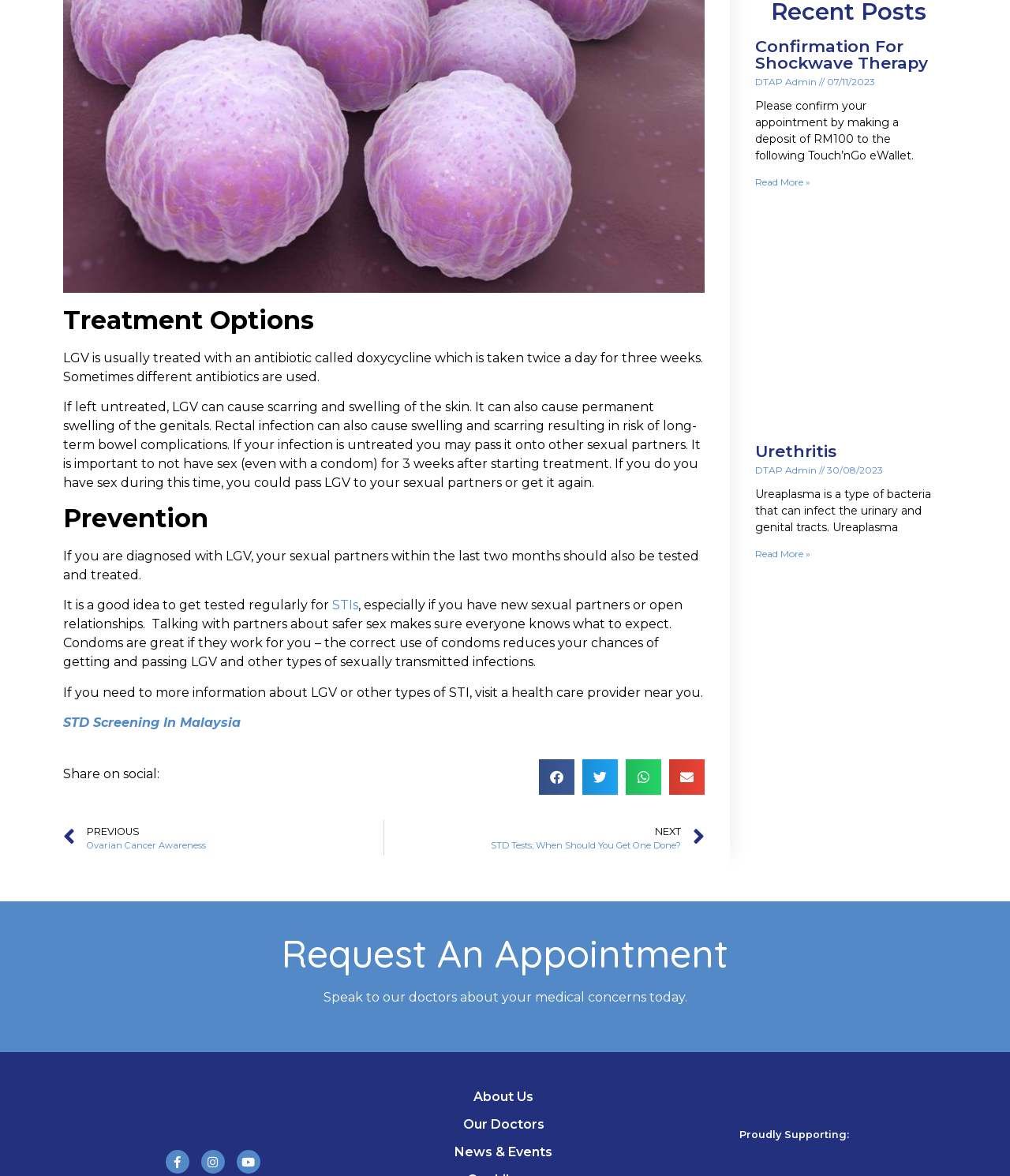Provide a single word or phrase answer to the question: 
What is the purpose of the 'Share on social' section?

To share on social media